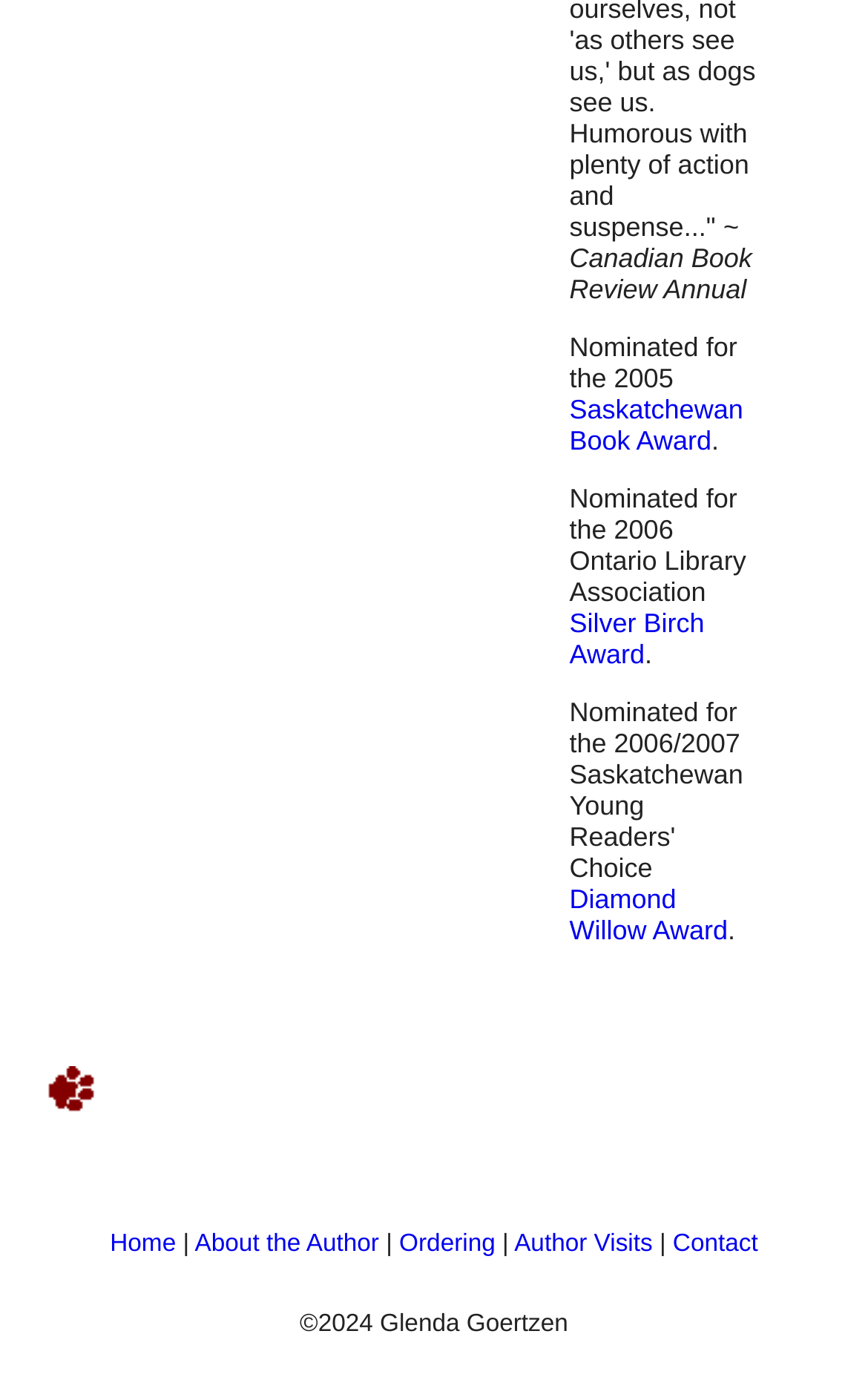How many links are there in the footer section?
Using the image provided, answer with just one word or phrase.

5